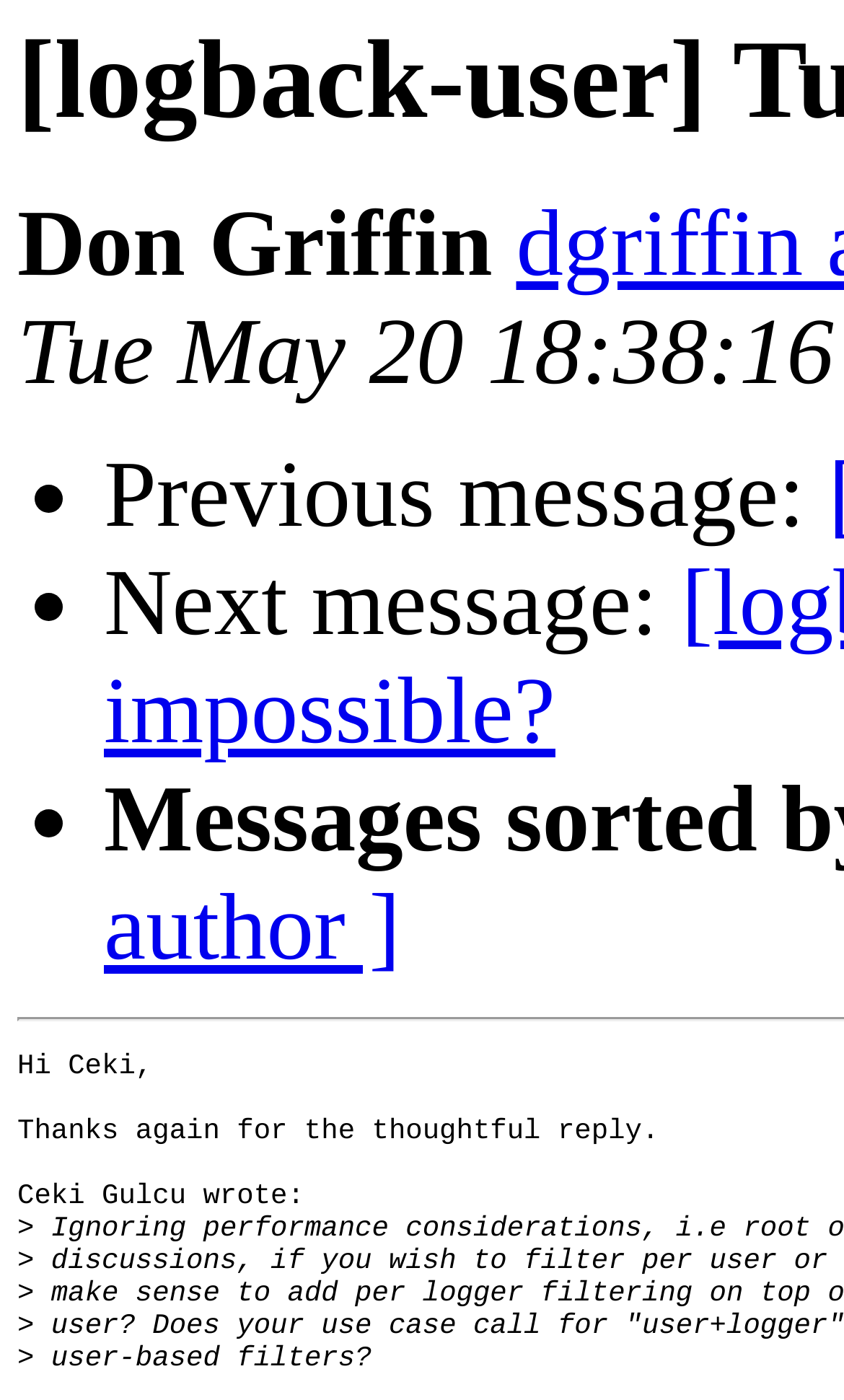What is the topic of discussion?
Provide a detailed answer to the question, using the image to inform your response.

The topic of discussion appears to be 'user-based filters' as mentioned in the StaticText element 'user-based filters?' at the bottom of the webpage.